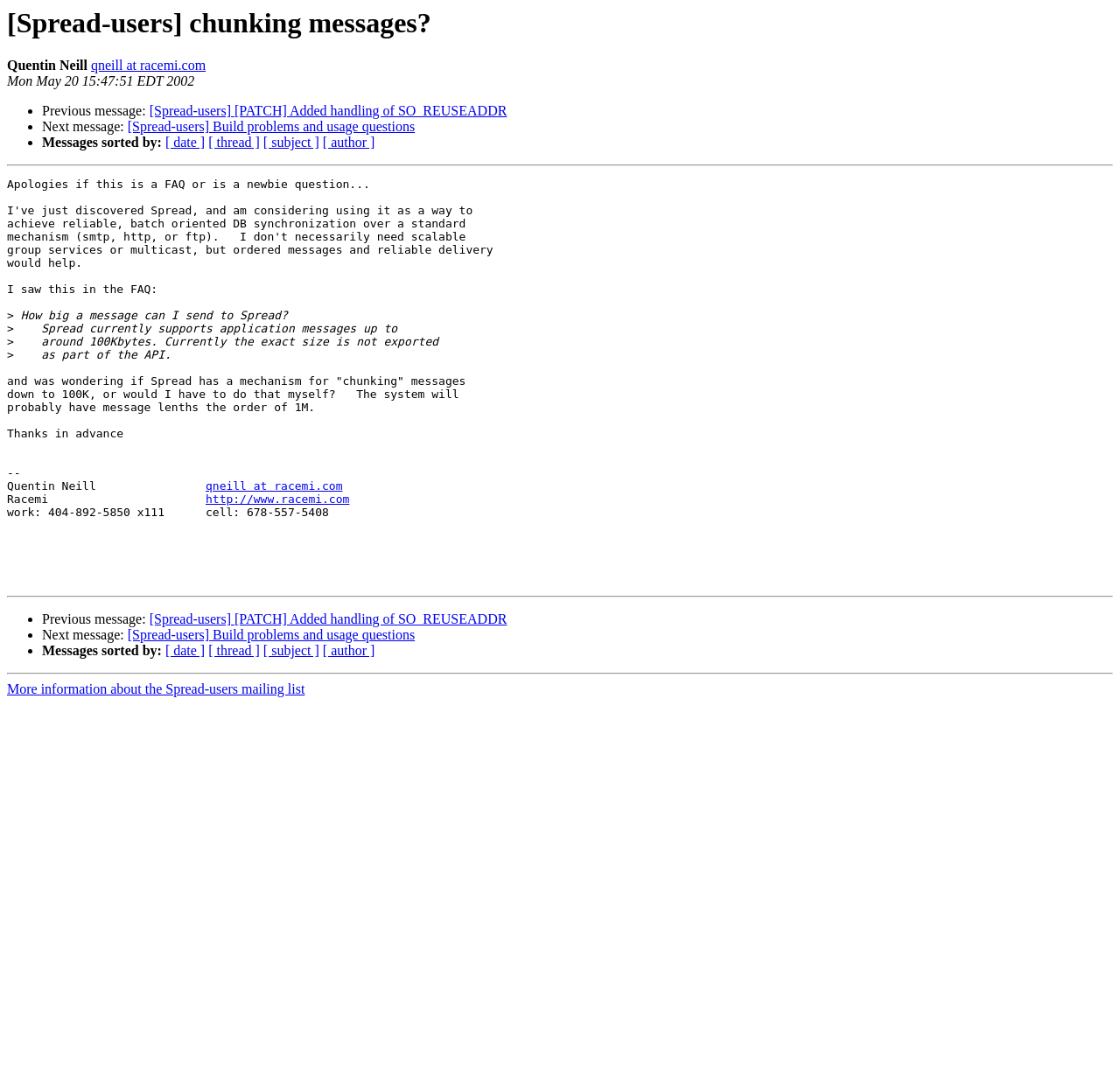Explain the webpage's design and content in an elaborate manner.

This webpage appears to be an archived email thread from the Spread-users mailing list. At the top, there is a heading with the title "[Spread-users] chunking messages?" followed by the sender's name, "Quentin Neill", and their email address, "qneill at racemi.com". The date of the email, "Mon May 20 15:47:51 EDT 2002", is also displayed.

Below the heading, there are three links to previous and next messages in the thread, labeled as "Previous message:" and "Next message:". These links are accompanied by list markers, represented by bullet points.

The main content of the email is a question from Quentin Neill, asking about the maximum message size supported by Spread and whether it has a mechanism for "chunking" messages down to 100K. The email also mentions that the system will likely have message lengths of around 1M.

Quentin's contact information, including their email address, phone numbers, and company website, is provided at the bottom of the email.

The webpage has a horizontal separator line dividing the email content from the navigation links at the bottom. These links allow users to navigate to previous and next messages in the thread, as well as sort messages by date, thread, subject, or author. There is also a link to more information about the Spread-users mailing list.

In total, there are 7 links on the webpage, including the navigation links at the bottom. The layout is simple and easy to read, with clear headings and concise text.